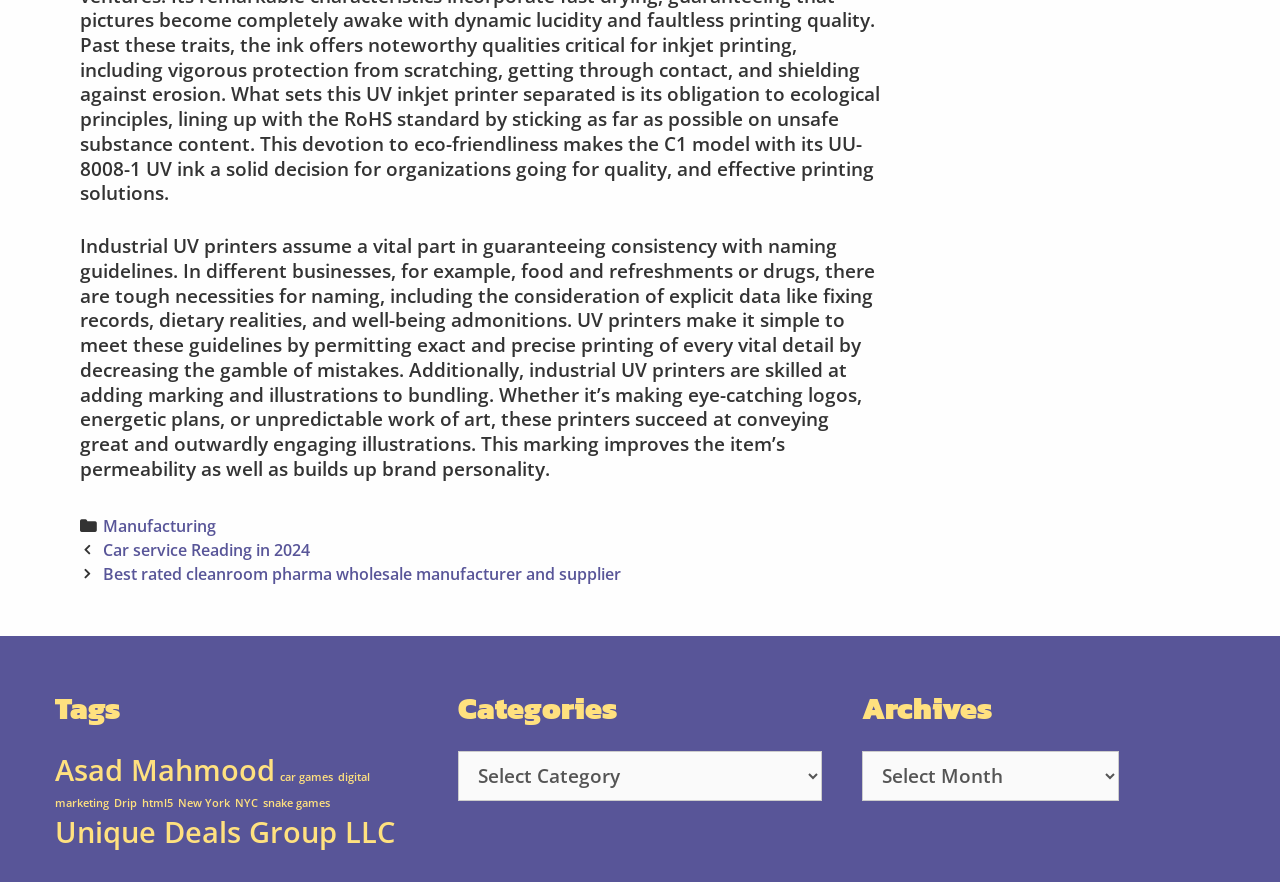Determine the bounding box coordinates of the UI element described by: "car games".

[0.219, 0.873, 0.26, 0.889]